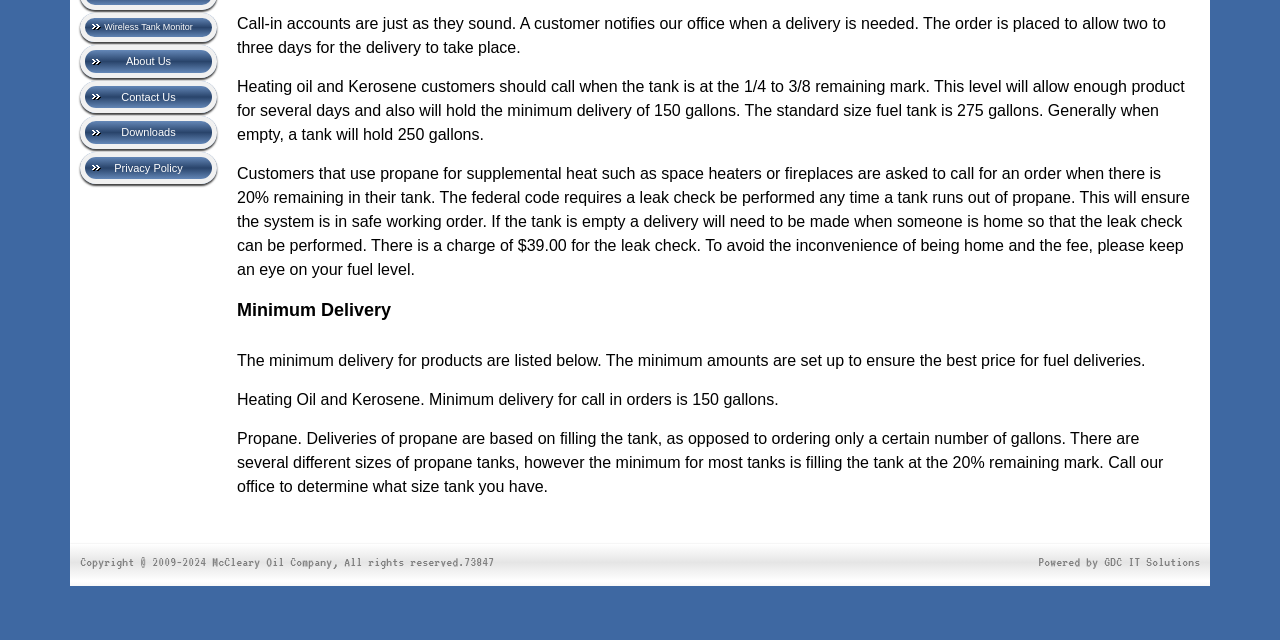Predict the bounding box of the UI element that fits this description: "Downloads".

[0.062, 0.181, 0.17, 0.232]